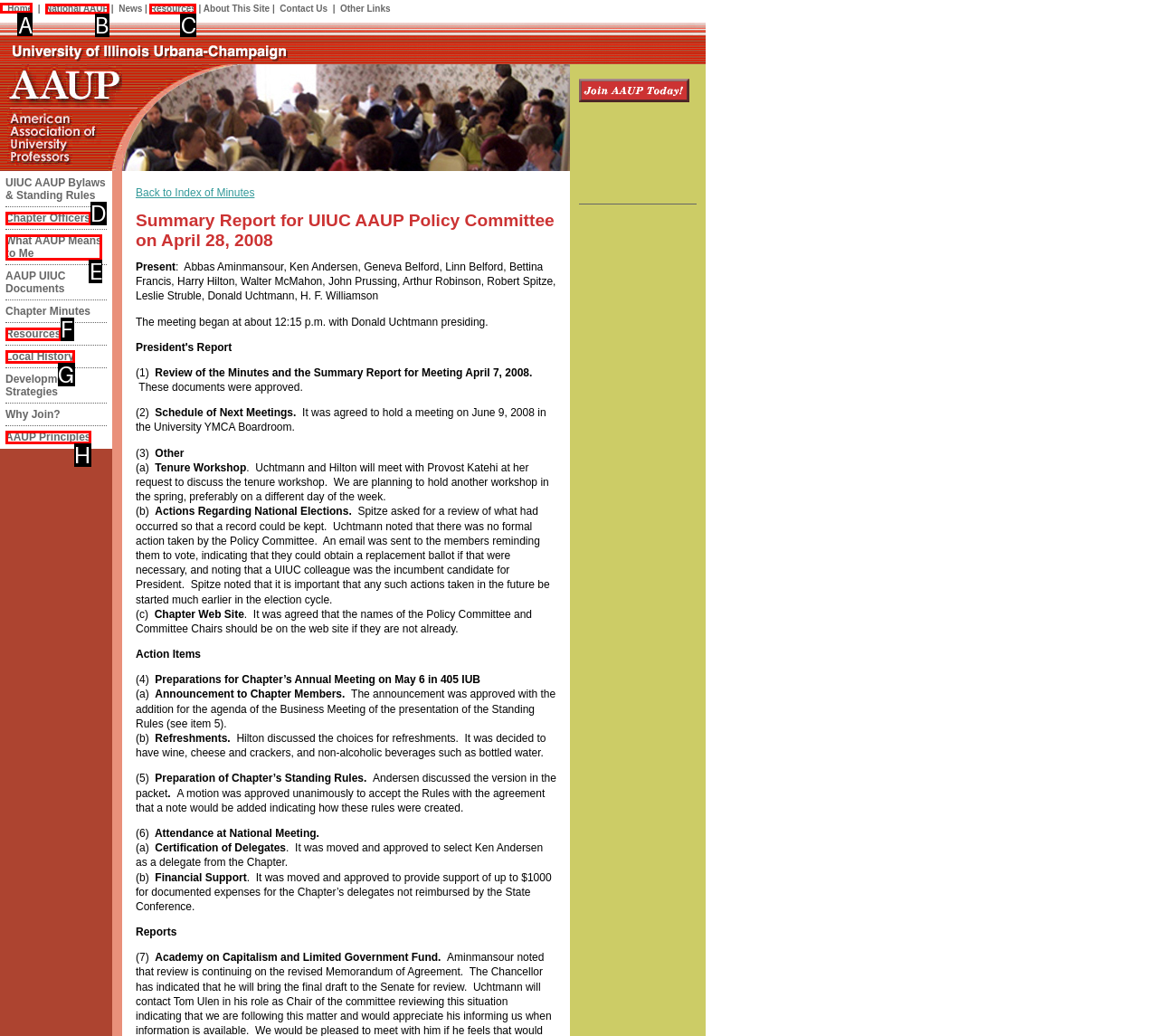To perform the task "go to Home", which UI element's letter should you select? Provide the letter directly.

A